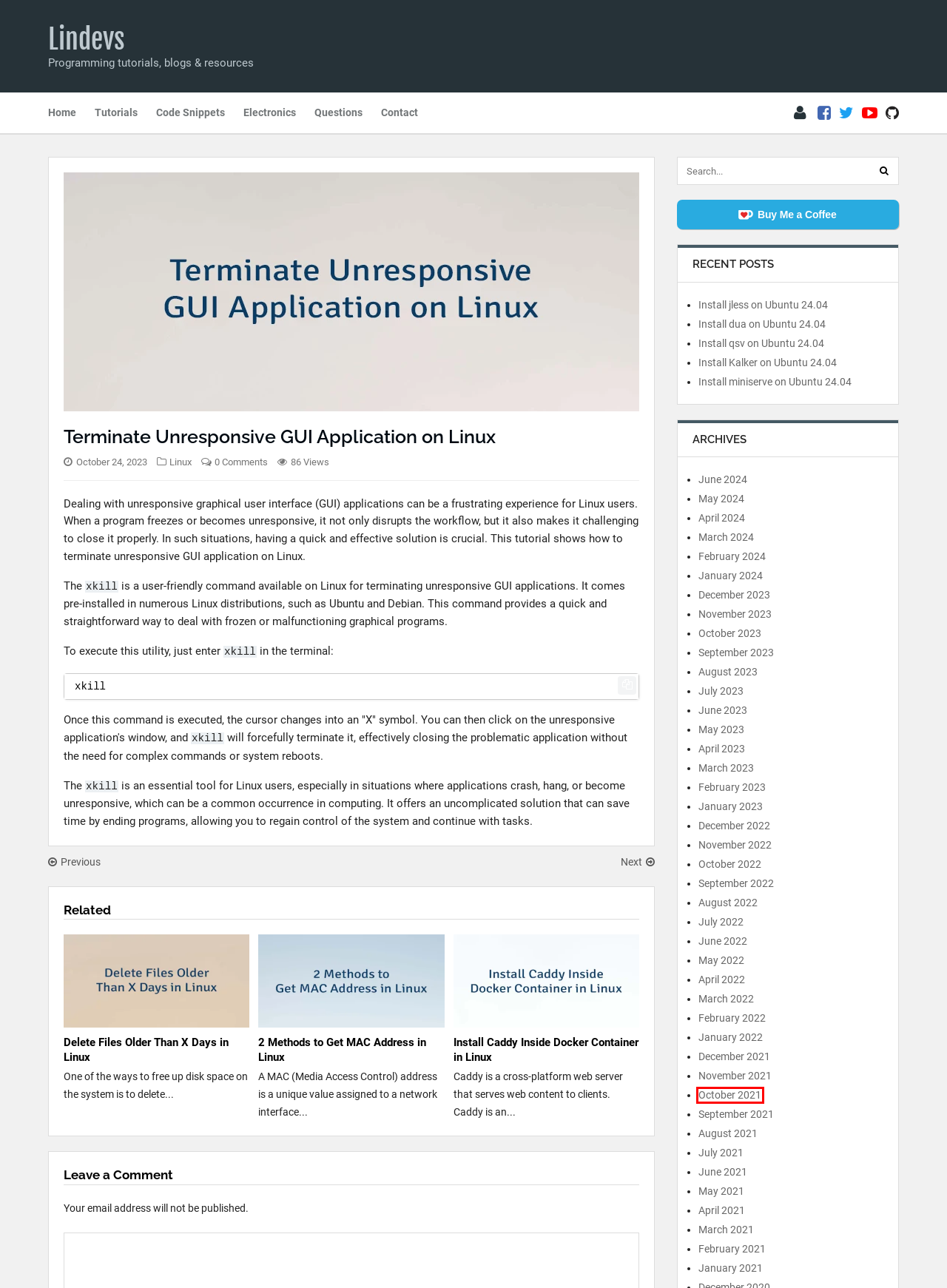You are looking at a screenshot of a webpage with a red bounding box around an element. Determine the best matching webpage description for the new webpage resulting from clicking the element in the red bounding box. Here are the descriptions:
A. September 2022 | Lindevs
B. January 2023 | Lindevs
C. December 2021 | Lindevs
D. April 2024 | Lindevs
E. Install miniserve on Ubuntu 24.04 | Lindevs
F. March 2024 | Lindevs
G. July 2022 | Lindevs
H. October 2021 | Lindevs

H